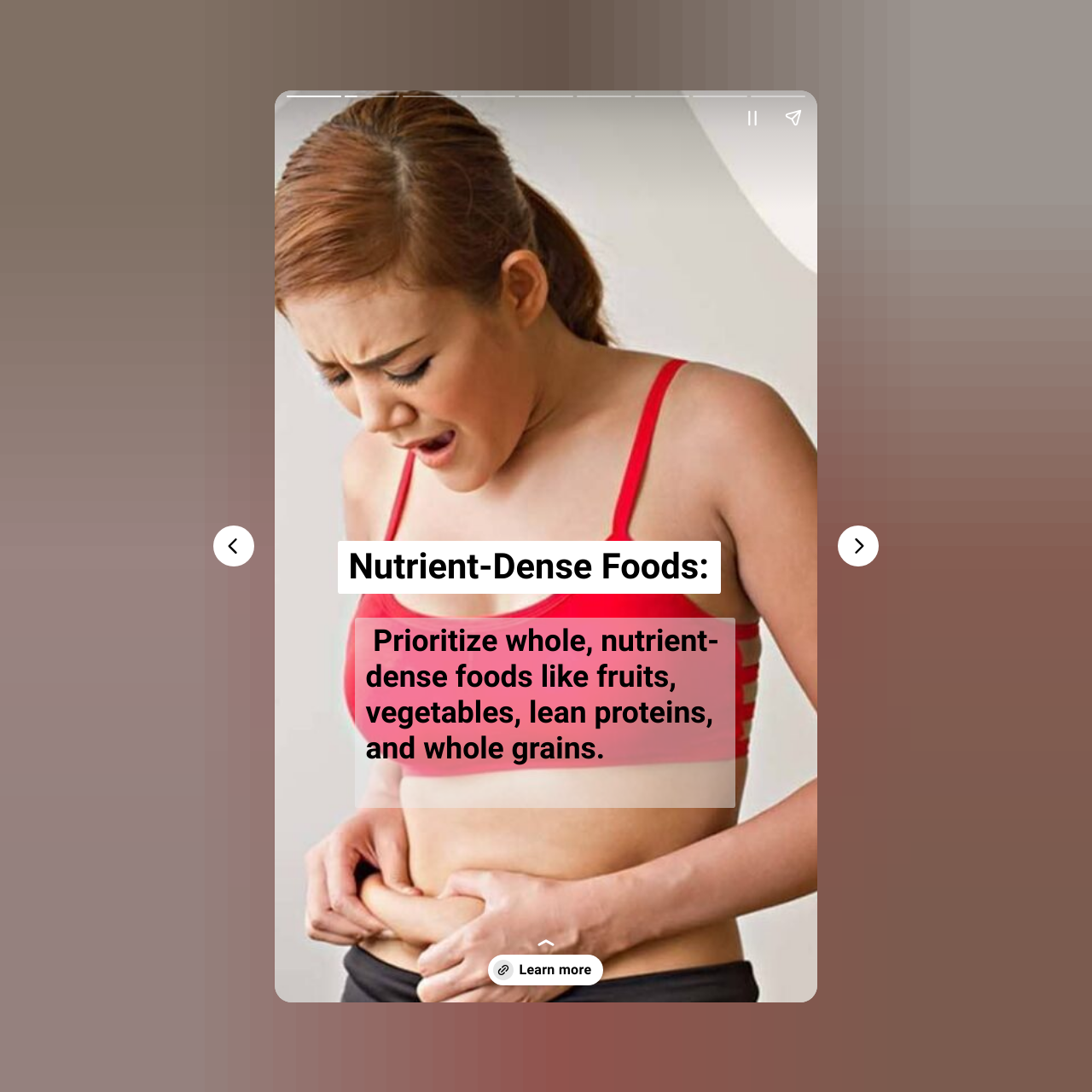Identify the bounding box of the HTML element described as: "aria-label="Pause story"".

[0.67, 0.089, 0.708, 0.126]